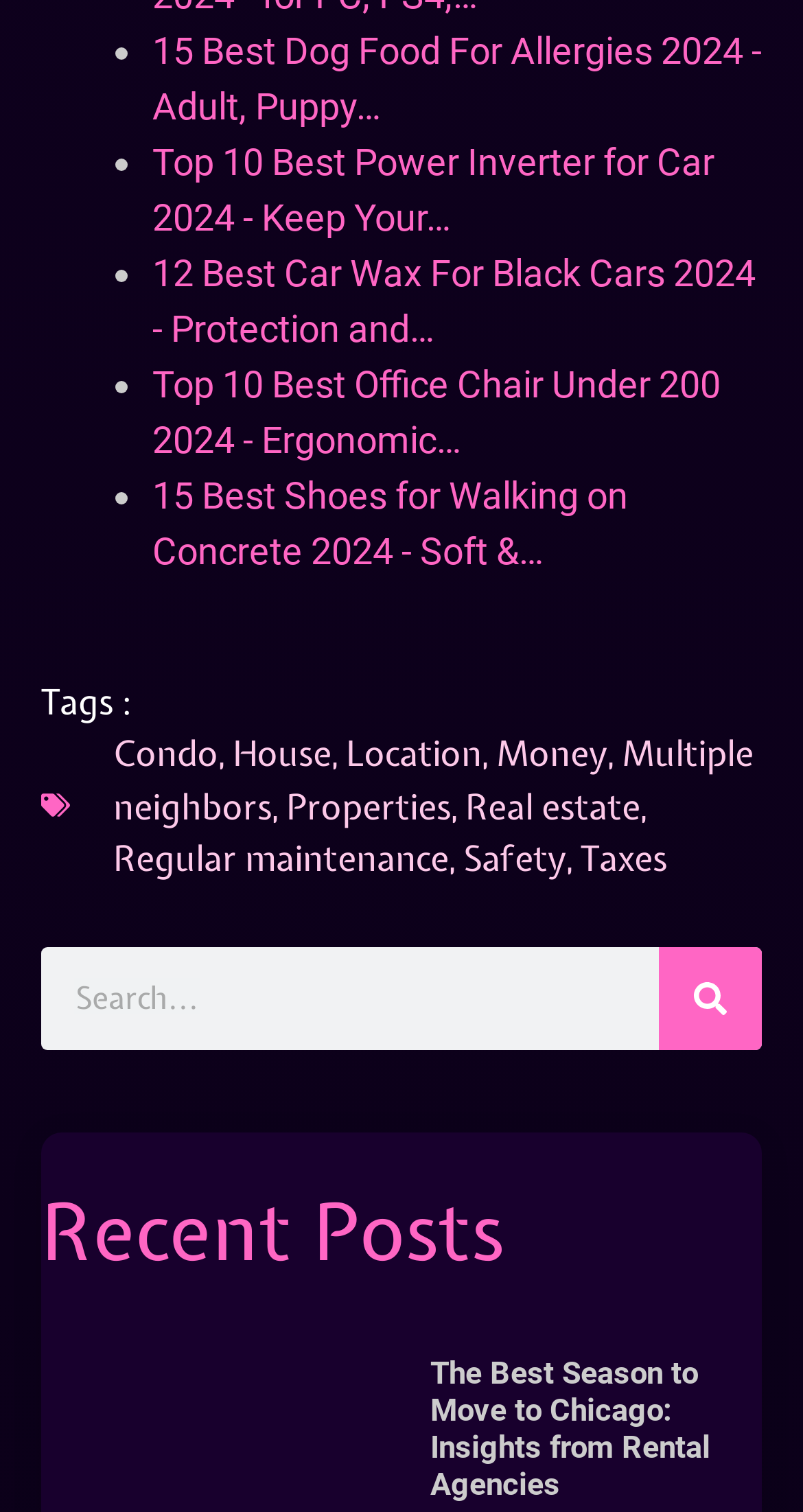What is the purpose of the search box?
Look at the image and answer the question with a single word or phrase.

To search the website